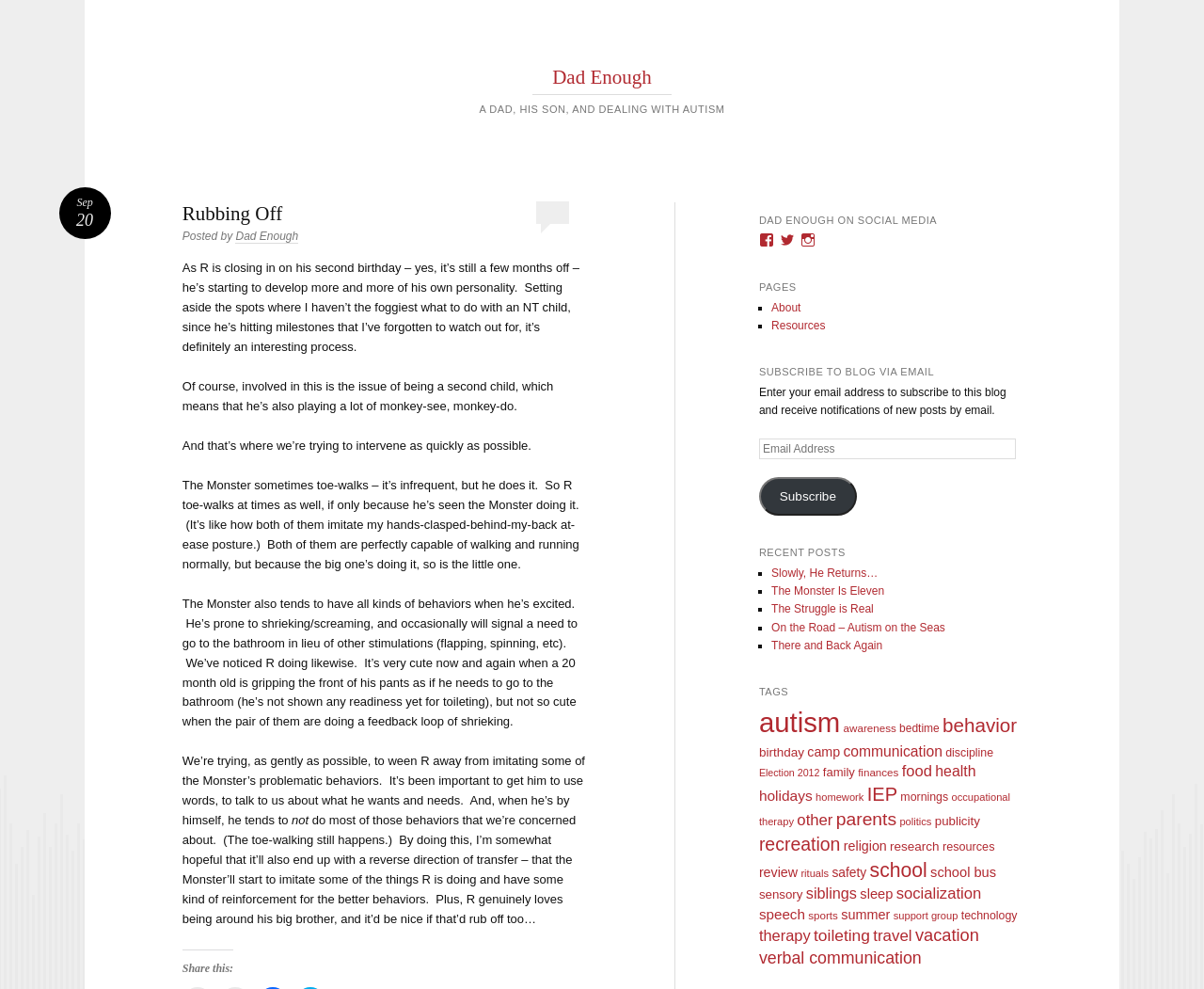Give a one-word or short phrase answer to this question: 
What are the social media platforms listed on the webpage?

Facebook, Twitter, Instagram